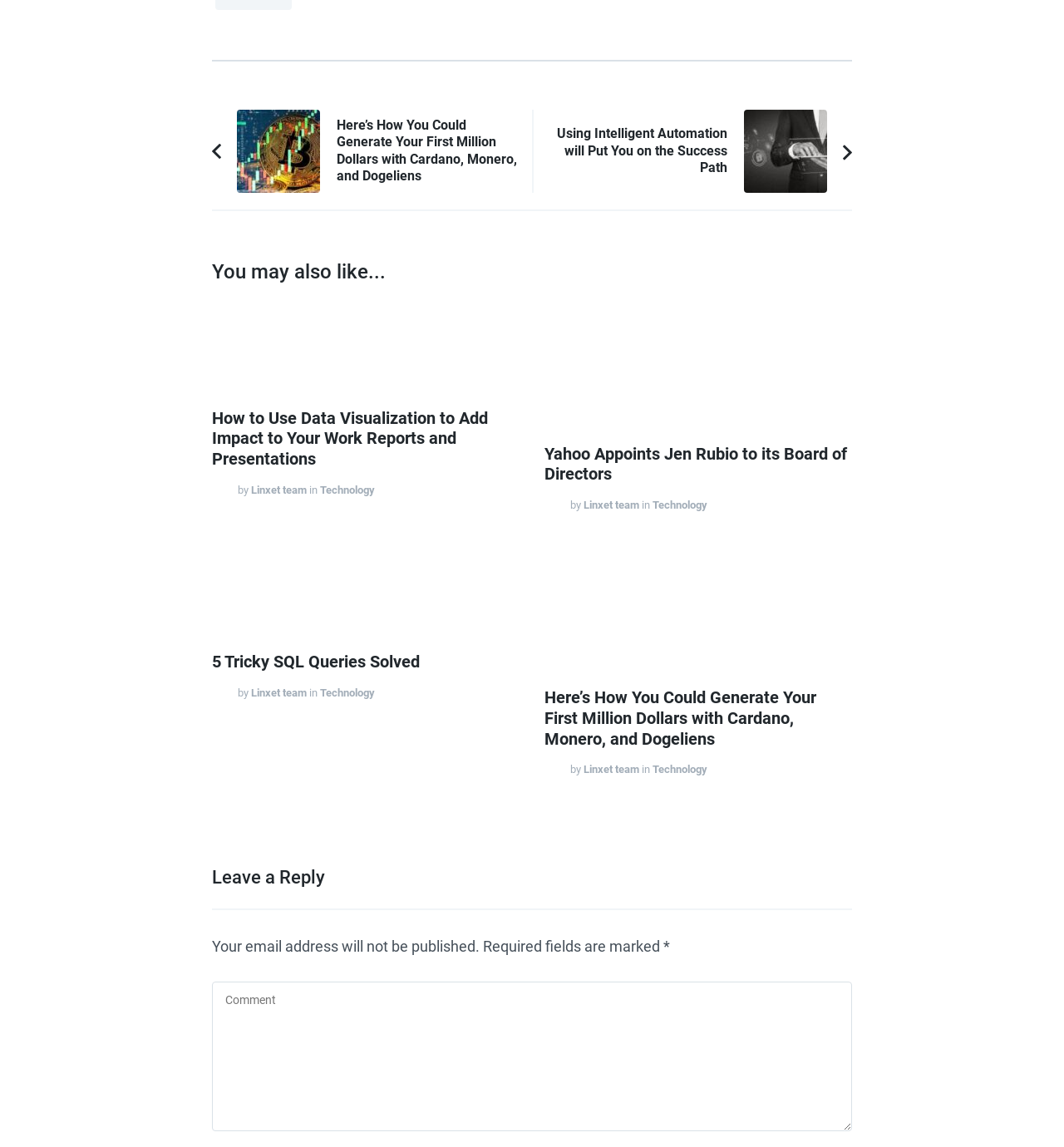Please analyze the image and give a detailed answer to the question:
What is the title of the first article?

The first article is identified by its heading element, which contains the text 'Here’s How You Could Generate Your First Million Dollars with Cardano, Monero, and Dogeliens'. This text is also linked to another page, indicating that it is the title of the article.